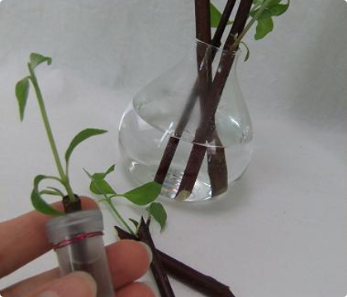What is growing from the container?
Based on the visual information, provide a detailed and comprehensive answer.

A small, green sprout is emerging from the clear container, indicating that it is a plant cutting that is being conditioned for growth.